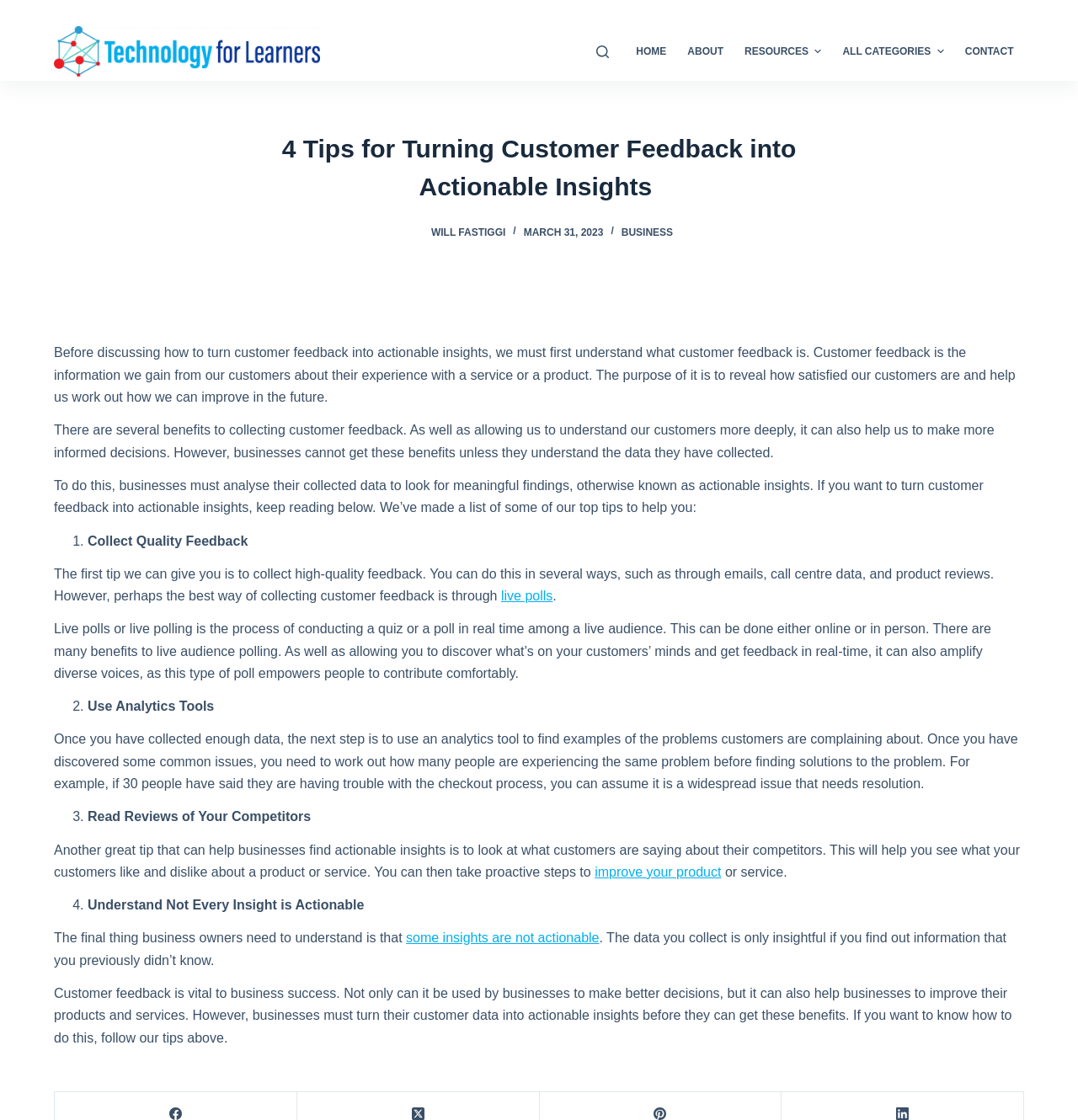Extract the bounding box coordinates for the UI element described as: "Will Fastiggi".

[0.4, 0.202, 0.469, 0.212]